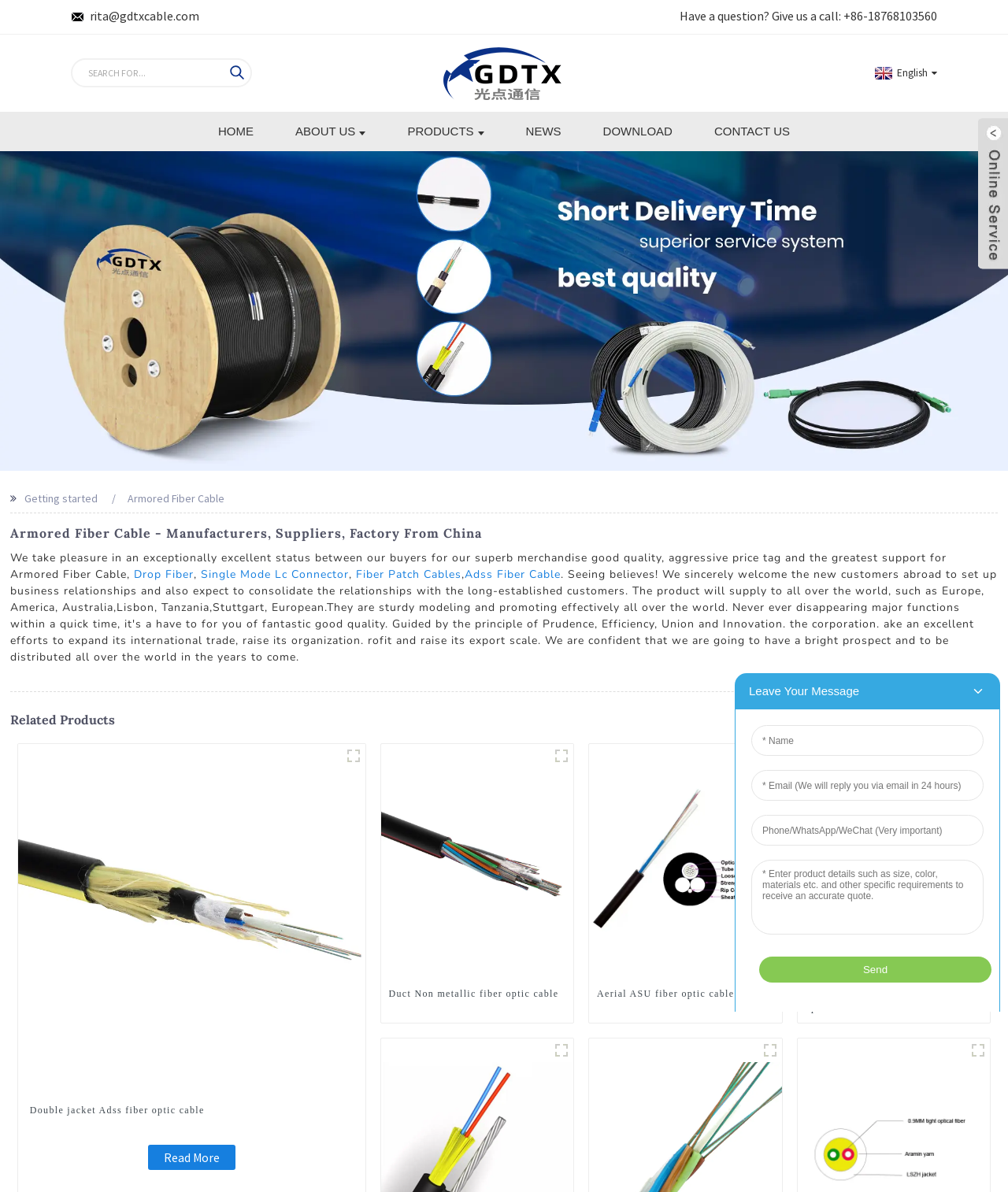How many related products are displayed?
Carefully analyze the image and provide a thorough answer to the question.

I counted the number of related products by looking at the section titled 'Related Products' and found three products with images and descriptions: Double jacket adss fiber optic cable, Duct Non metallic fiber optic cable, and Aerial ASU fiber optic cable.